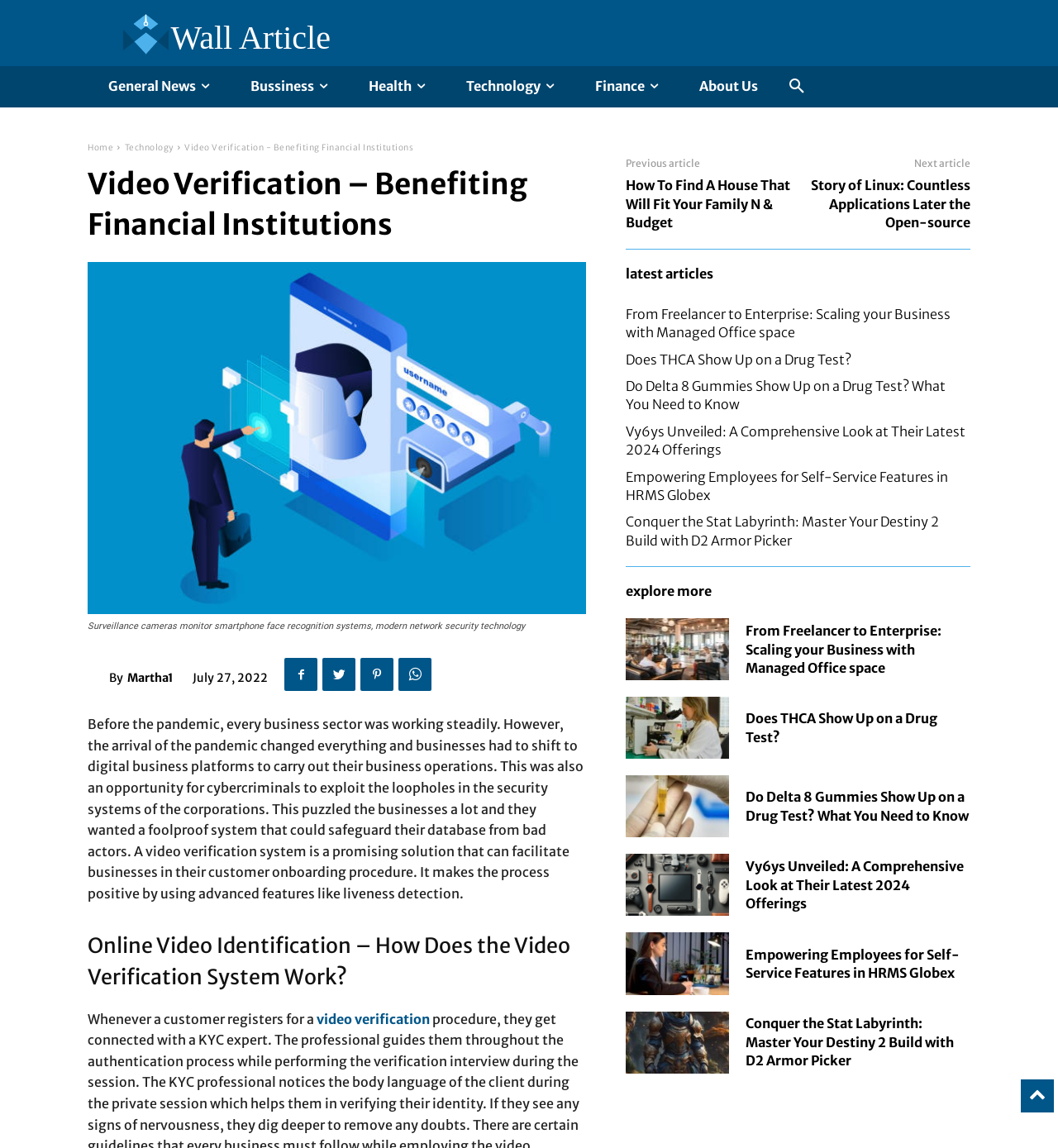Please answer the following question as detailed as possible based on the image: 
How many social media links are there?

There are four social media links located at the bottom of the article, which are represented by icons with bounding box coordinates of [0.269, 0.573, 0.3, 0.602], [0.305, 0.573, 0.336, 0.602], [0.341, 0.573, 0.372, 0.602], and [0.377, 0.573, 0.408, 0.602].